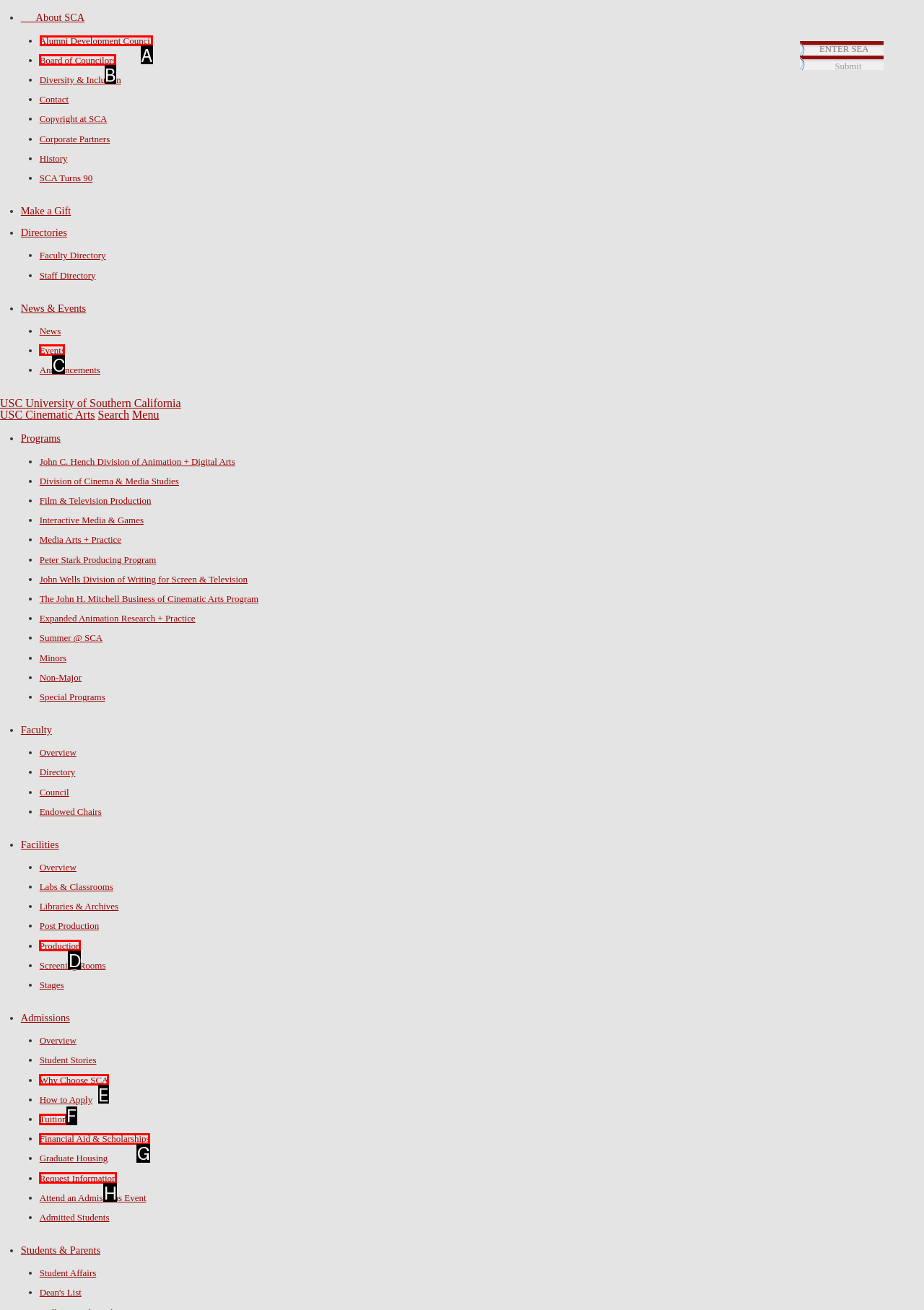Specify which UI element should be clicked to accomplish the task: Visit Alumni Development Council. Answer with the letter of the correct choice.

A